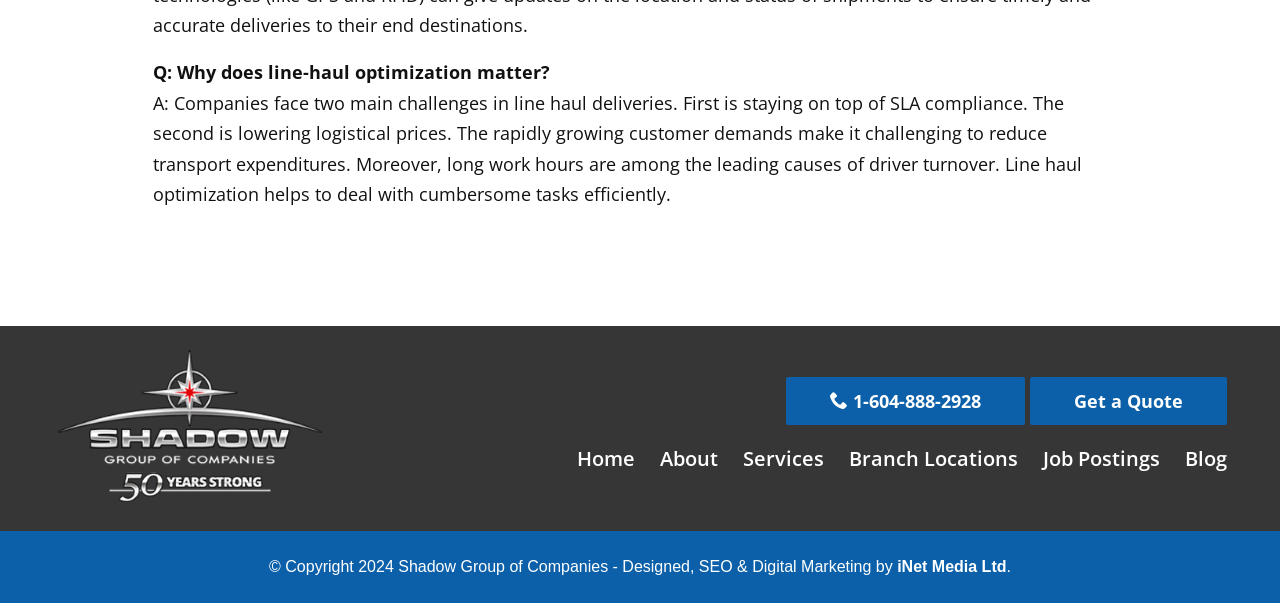Can you pinpoint the bounding box coordinates for the clickable element required for this instruction: "Search for something"? The coordinates should be four float numbers between 0 and 1, i.e., [left, top, right, bottom].

None